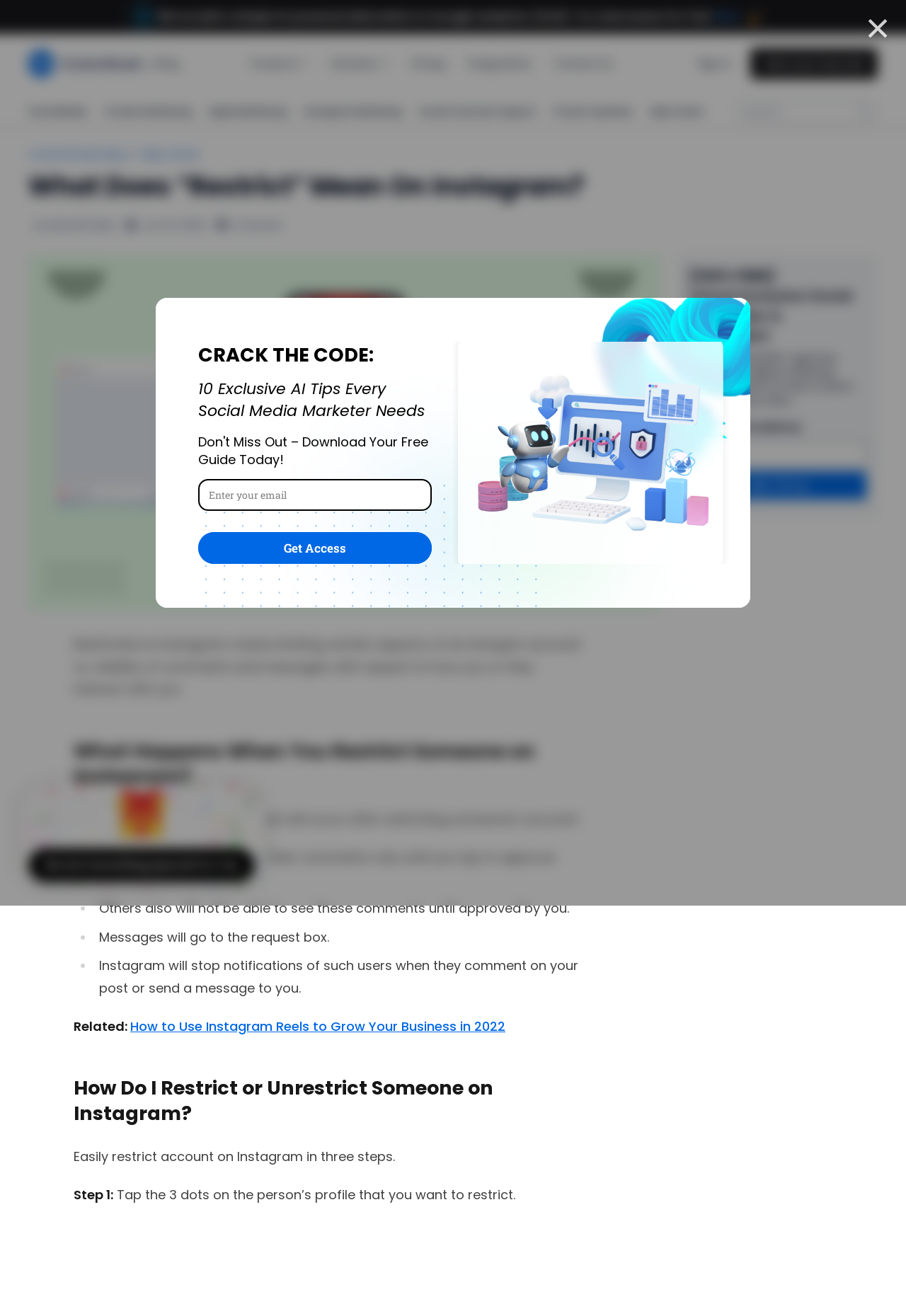Locate the primary headline on the webpage and provide its text.

What Does “Restrict” Mean On Instagram?